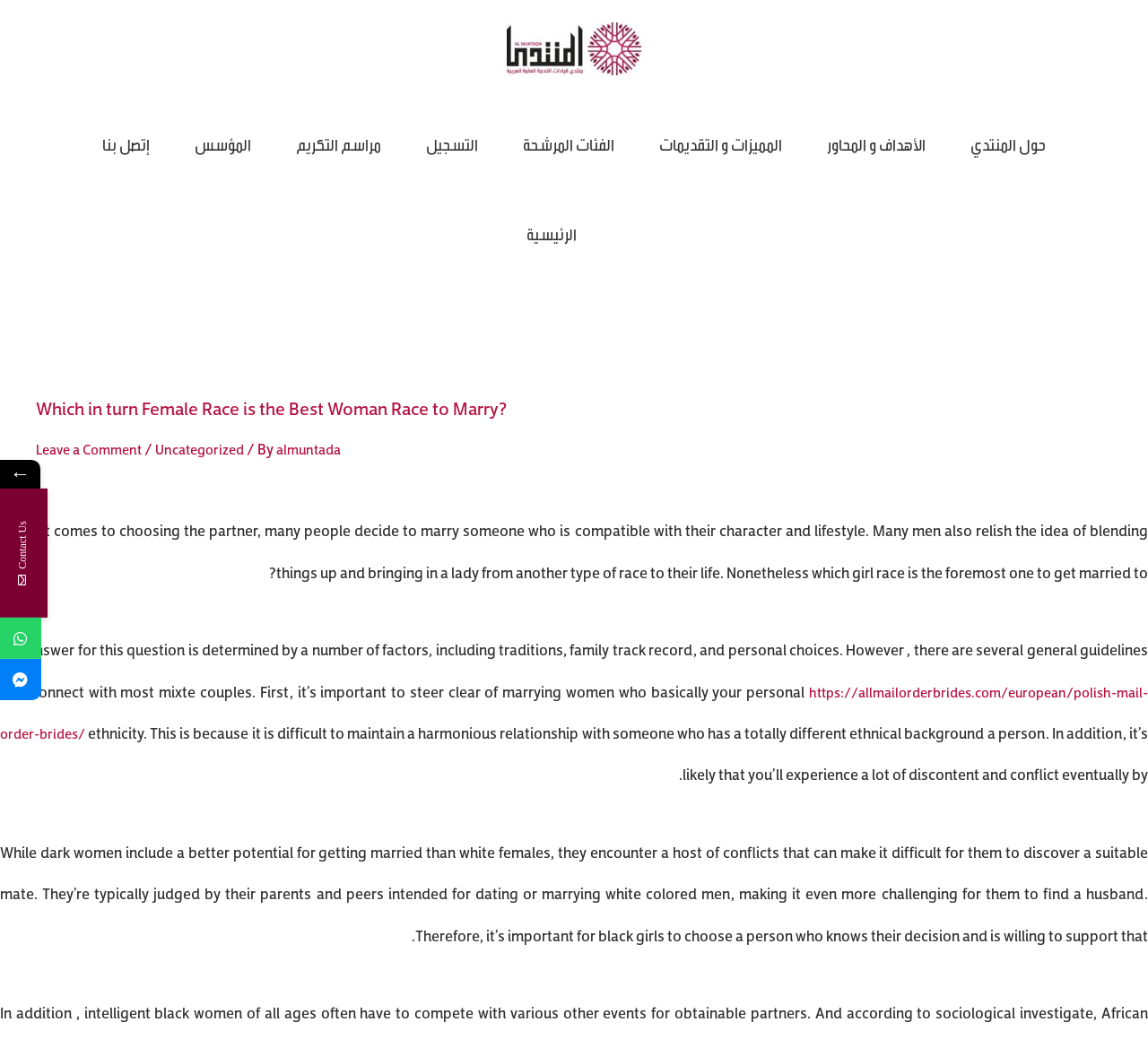Analyze the image and deliver a detailed answer to the question: What is the topic of the article?

The article appears to be discussing the topic of choosing a partner, specifically which female race is the best to marry. The article mentions that many people decide to marry someone who is compatible with their character and lifestyle, and that some men want to bring in a lady from another race to their life.